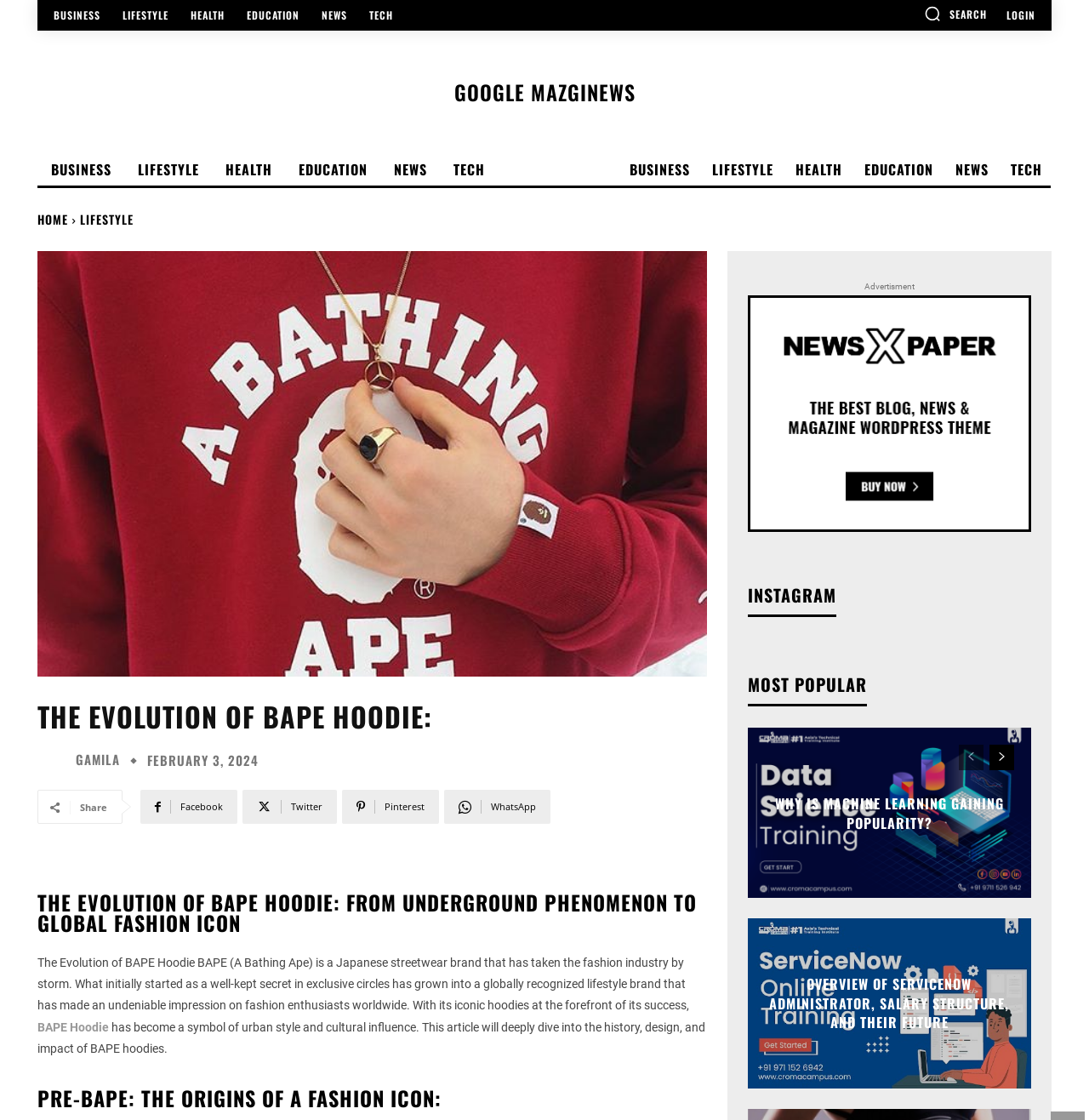Determine the bounding box for the UI element as described: "Lifestyle". The coordinates should be represented as four float numbers between 0 and 1, formatted as [left, top, right, bottom].

[0.114, 0.137, 0.191, 0.166]